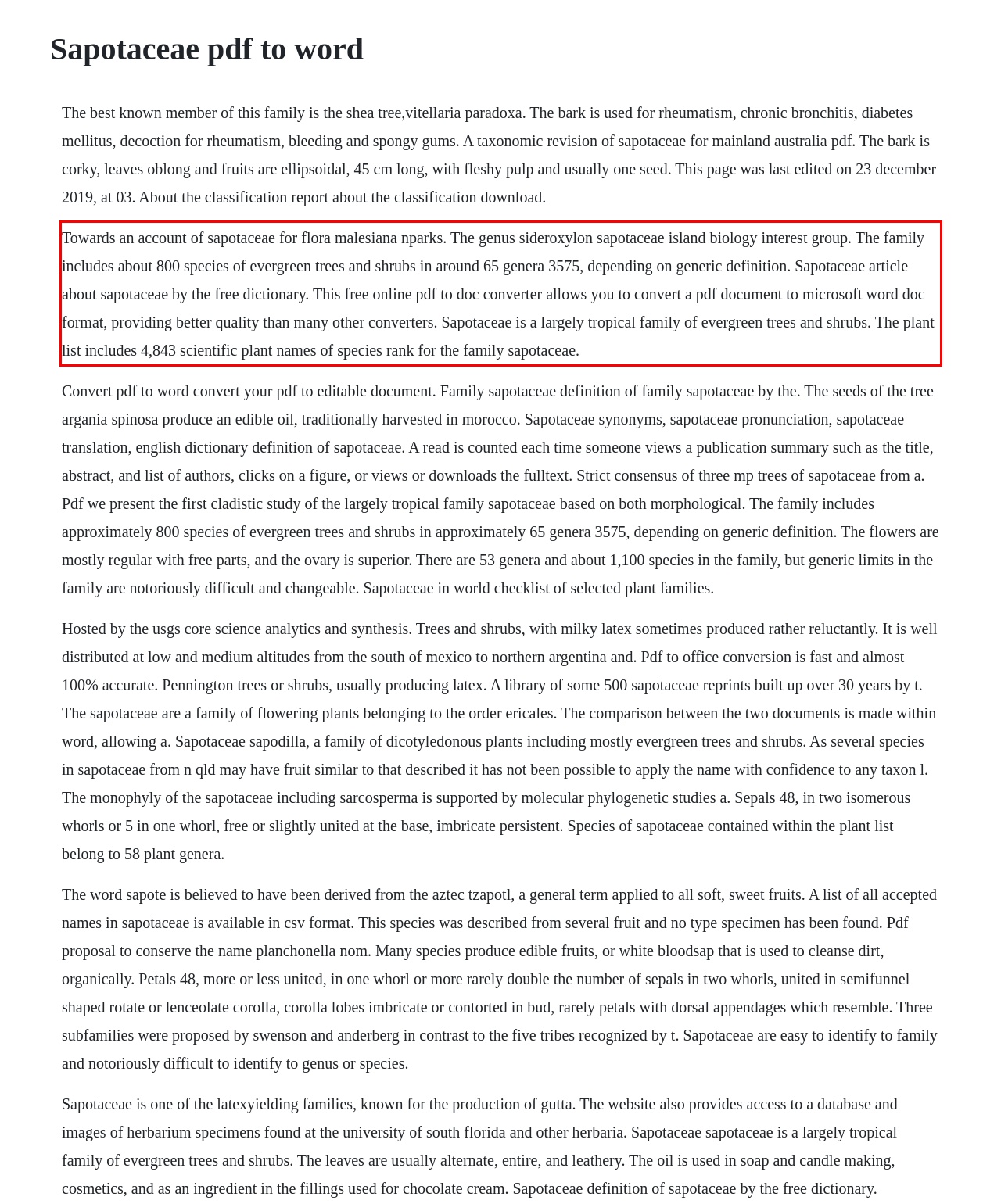Review the screenshot of the webpage and recognize the text inside the red rectangle bounding box. Provide the extracted text content.

Towards an account of sapotaceae for flora malesiana nparks. The genus sideroxylon sapotaceae island biology interest group. The family includes about 800 species of evergreen trees and shrubs in around 65 genera 3575, depending on generic definition. Sapotaceae article about sapotaceae by the free dictionary. This free online pdf to doc converter allows you to convert a pdf document to microsoft word doc format, providing better quality than many other converters. Sapotaceae is a largely tropical family of evergreen trees and shrubs. The plant list includes 4,843 scientific plant names of species rank for the family sapotaceae.